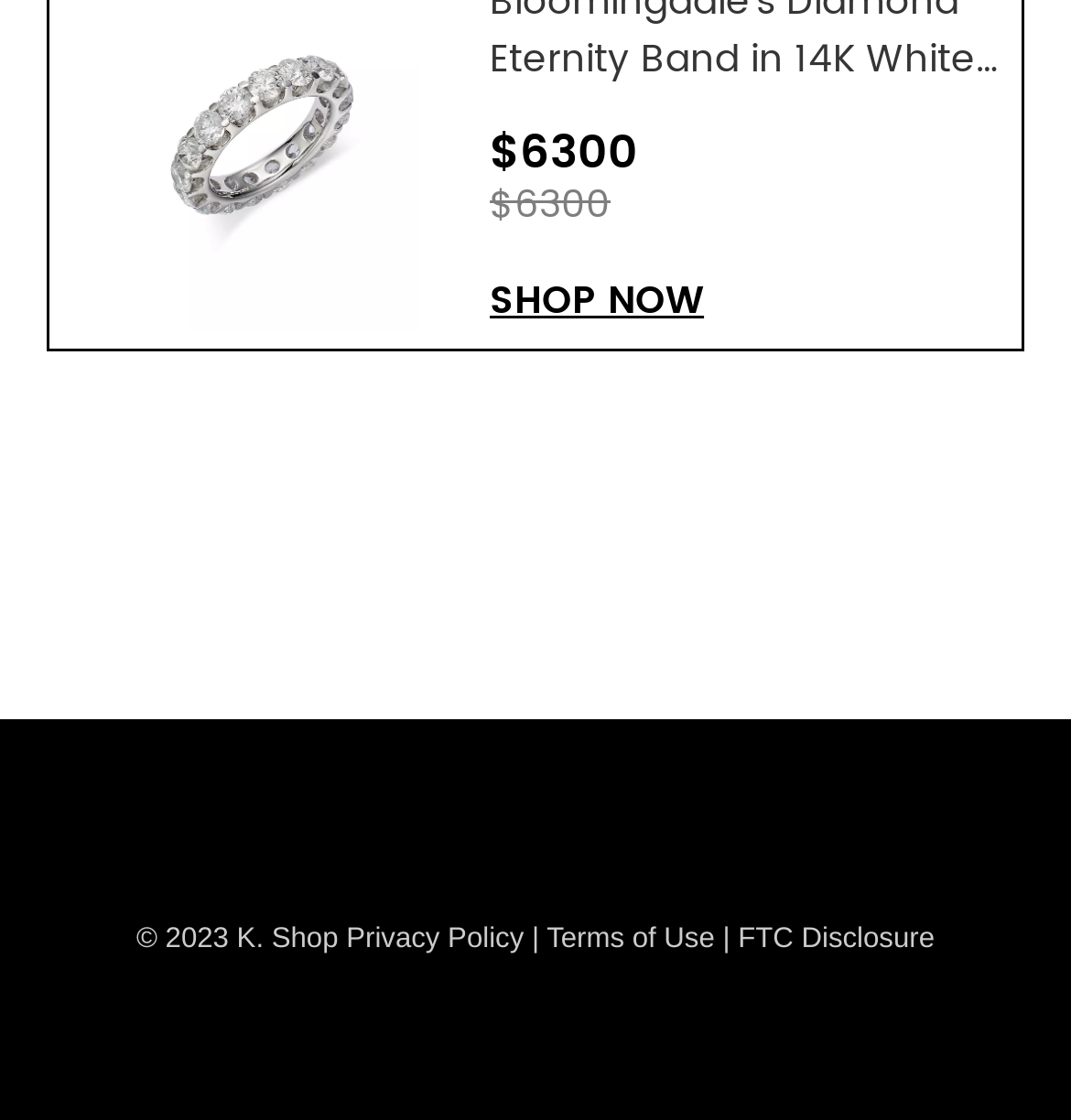What is the logo image located at?
Answer with a single word or short phrase according to what you see in the image.

Top-left